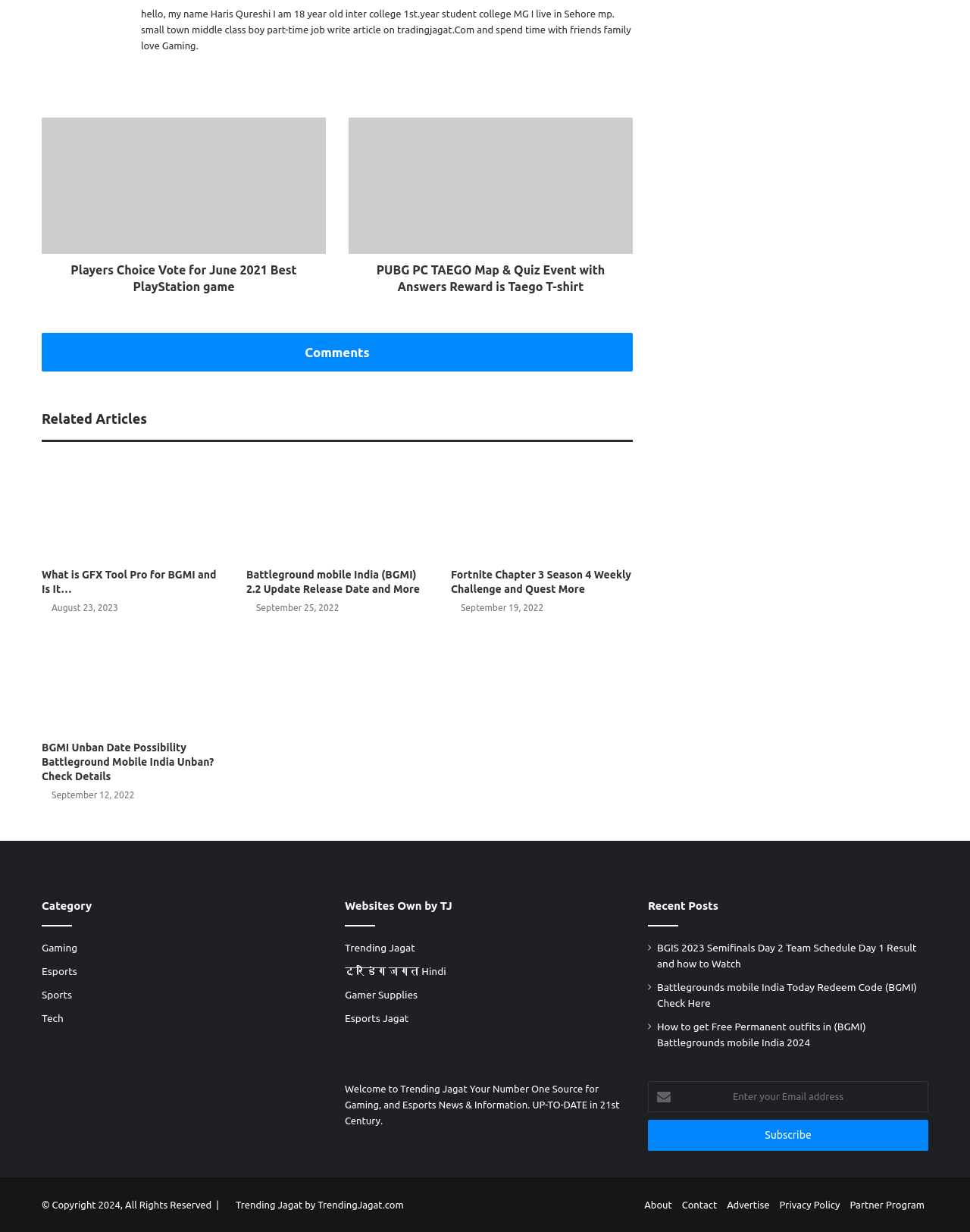Could you locate the bounding box coordinates for the section that should be clicked to accomplish this task: "Click on the link to view the article 'Players Choice Vote for June 2021 Best PlayStation game'".

[0.043, 0.206, 0.336, 0.239]